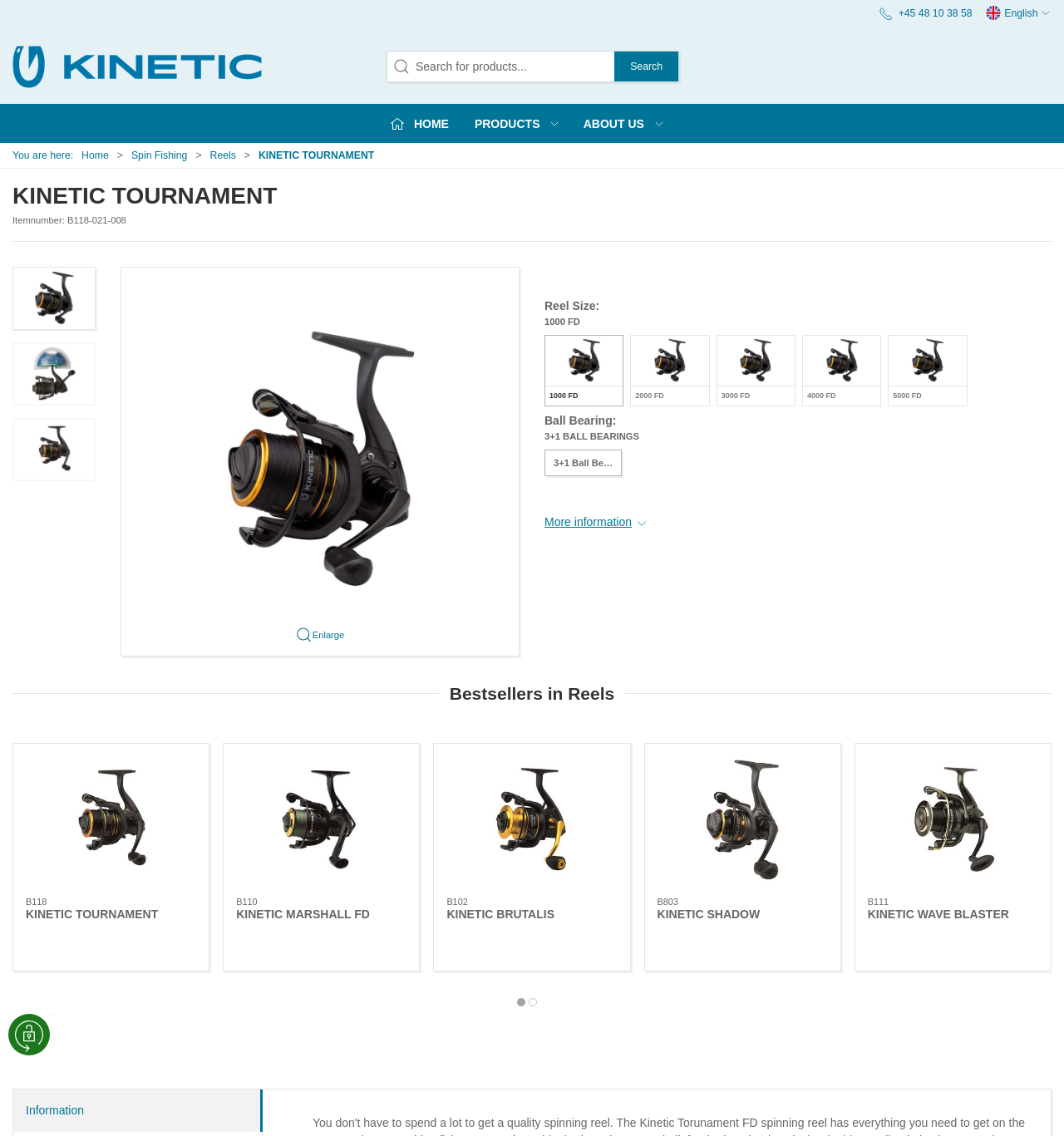Please locate the bounding box coordinates for the element that should be clicked to achieve the following instruction: "Search for products". Ensure the coordinates are given as four float numbers between 0 and 1, i.e., [left, top, right, bottom].

[0.364, 0.045, 0.578, 0.072]